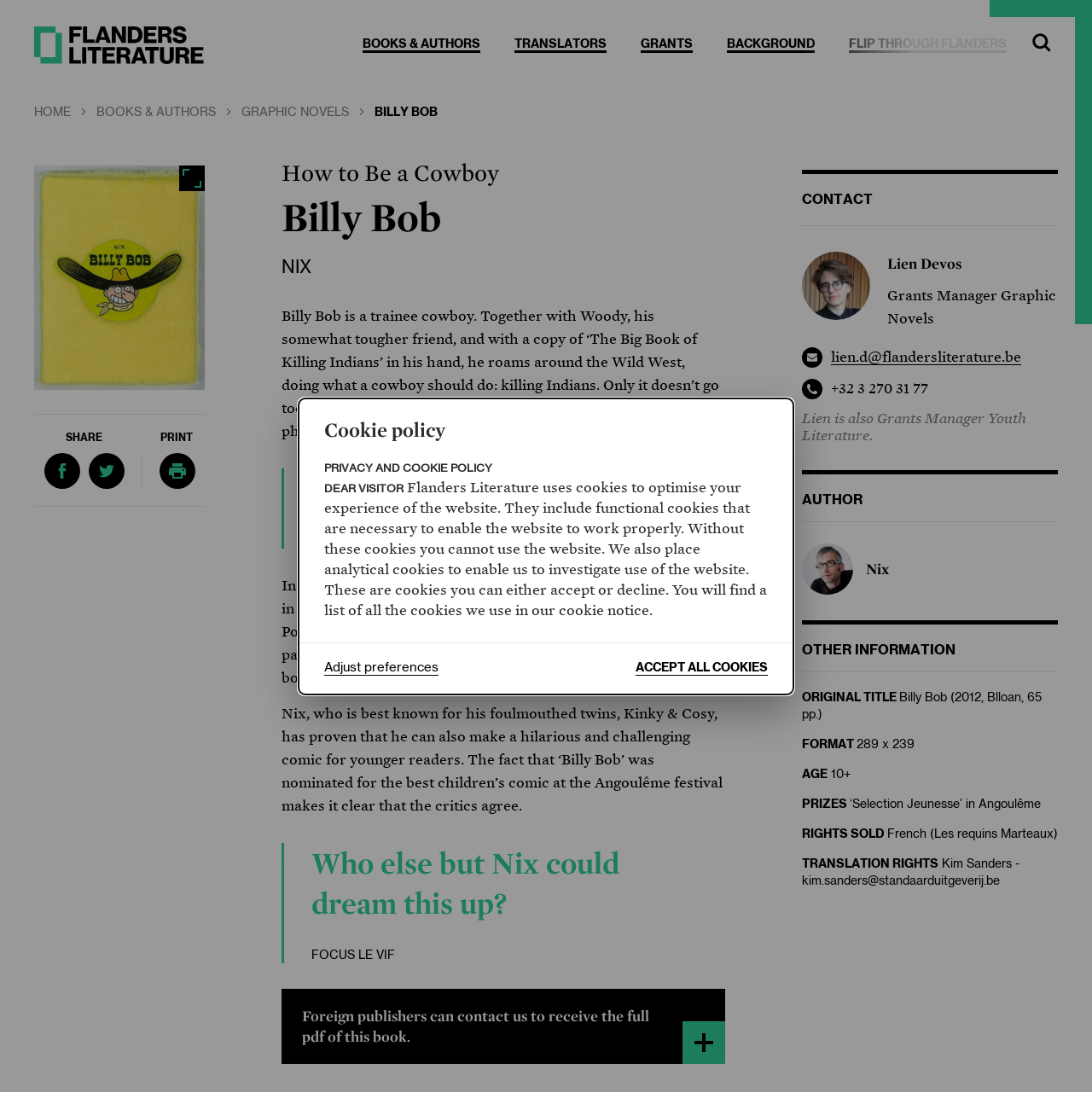Identify the bounding box coordinates of the region that needs to be clicked to carry out this instruction: "Go to 'Flanders Literature'". Provide these coordinates as four float numbers ranging from 0 to 1, i.e., [left, top, right, bottom].

[0.031, 0.023, 0.187, 0.058]